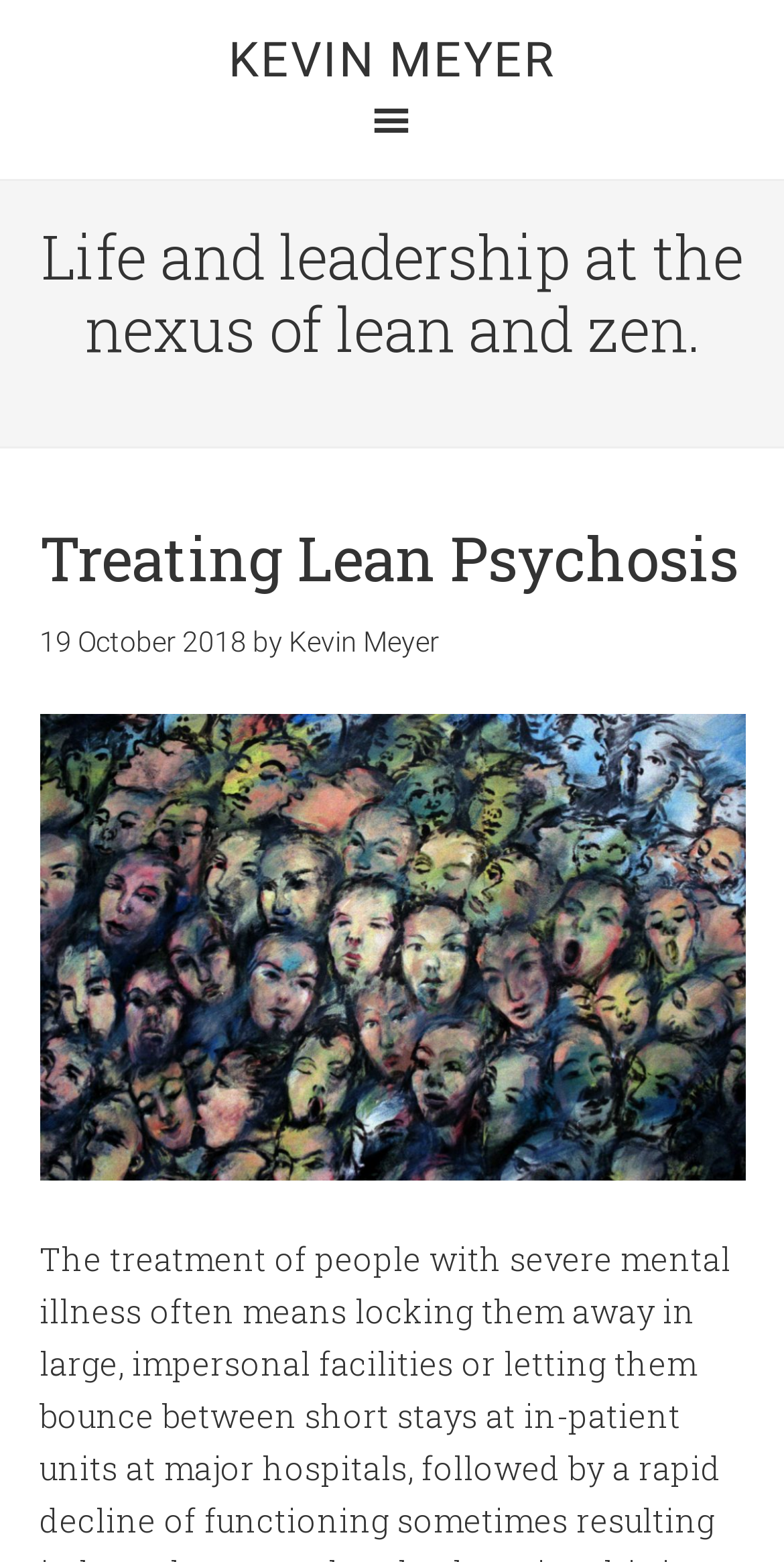What is the tagline of the website?
Refer to the image and provide a one-word or short phrase answer.

Life and leadership at the nexus of lean and zen.